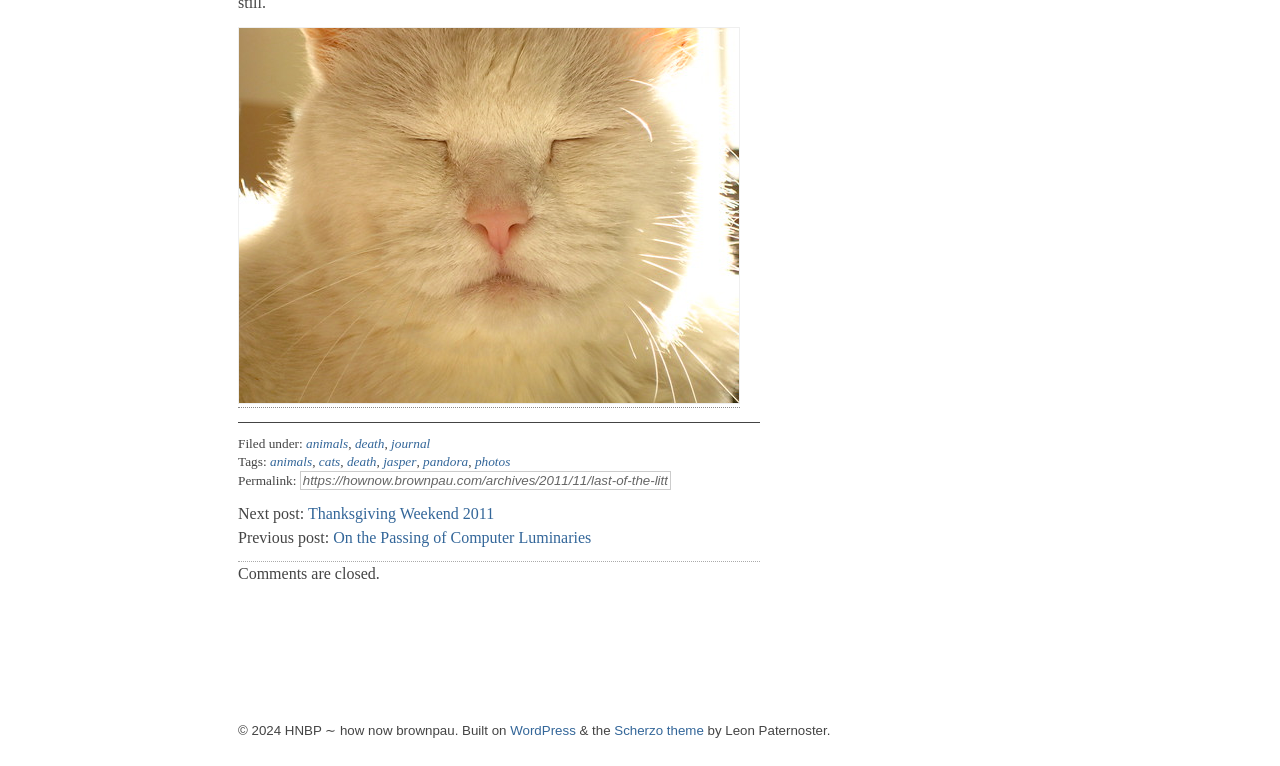Using the provided element description: "IFR Asia Awards 2021", determine the bounding box coordinates of the corresponding UI element in the screenshot.

None